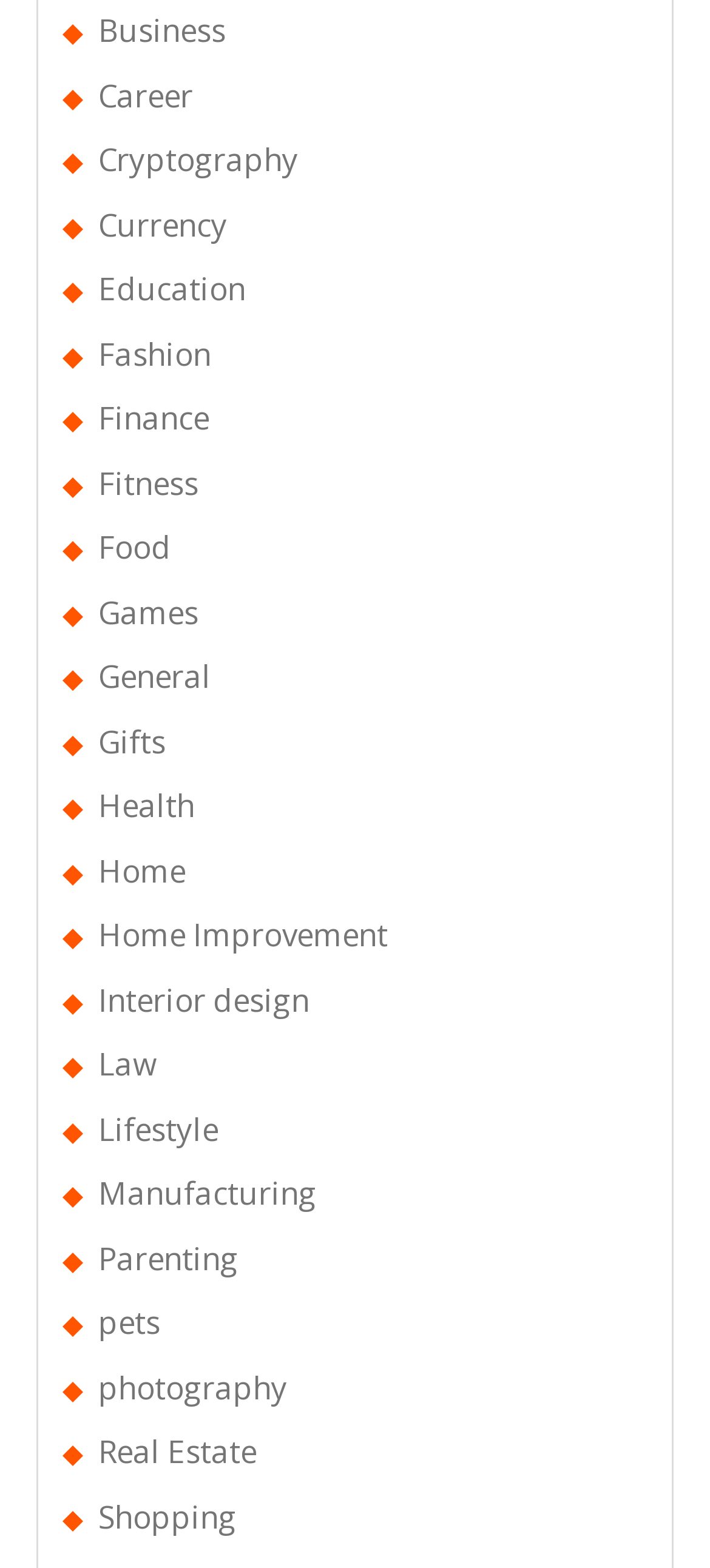Based on the element description, predict the bounding box coordinates (top-left x, top-left y, bottom-right x, bottom-right y) for the UI element in the screenshot: Contact Us

None